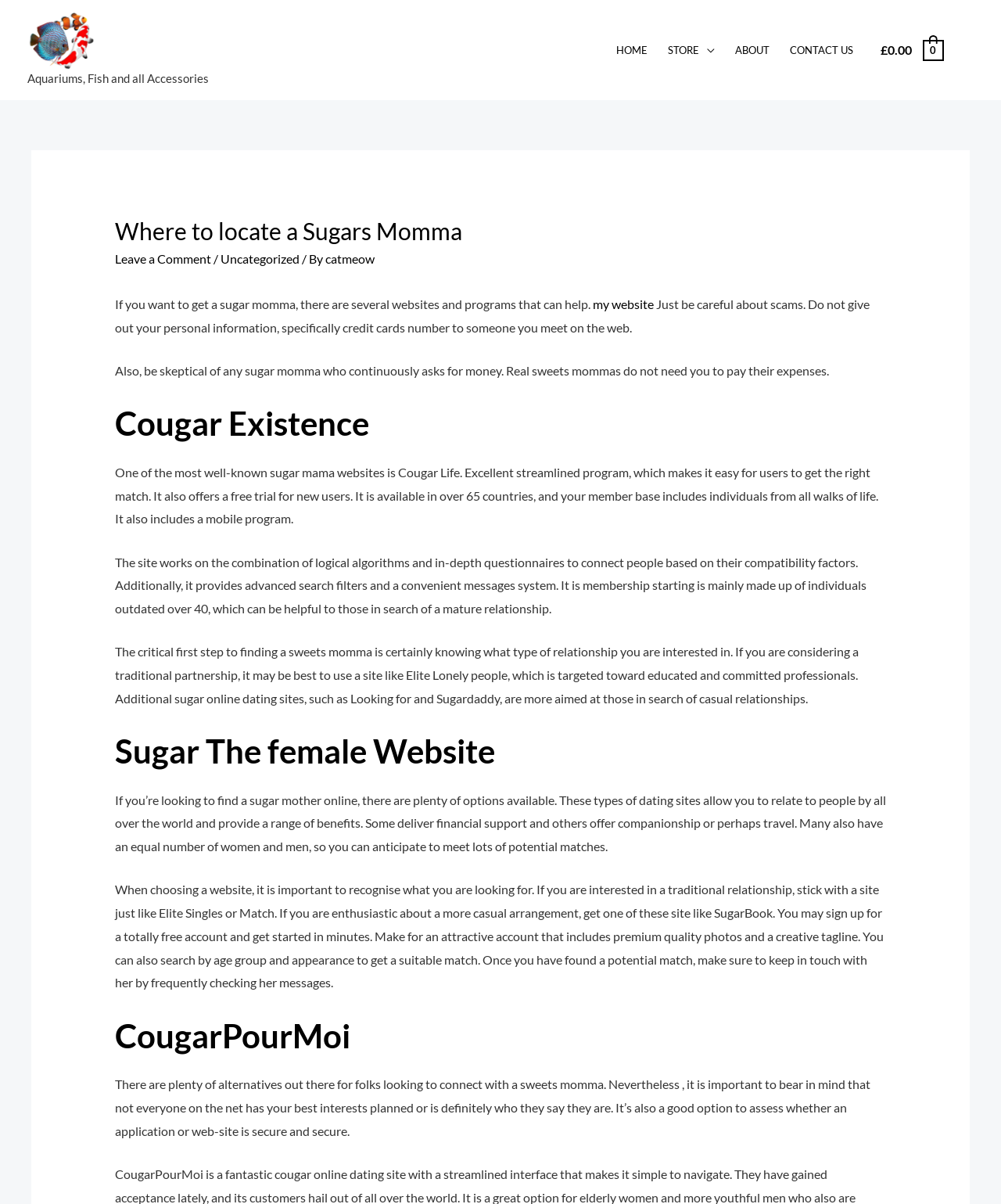What is the topic of the article?
Refer to the image and give a detailed answer to the question.

I inferred the answer by reading the headings and static text elements on the webpage, which discuss various aspects of finding a sugar momma, including websites and programs that can help.